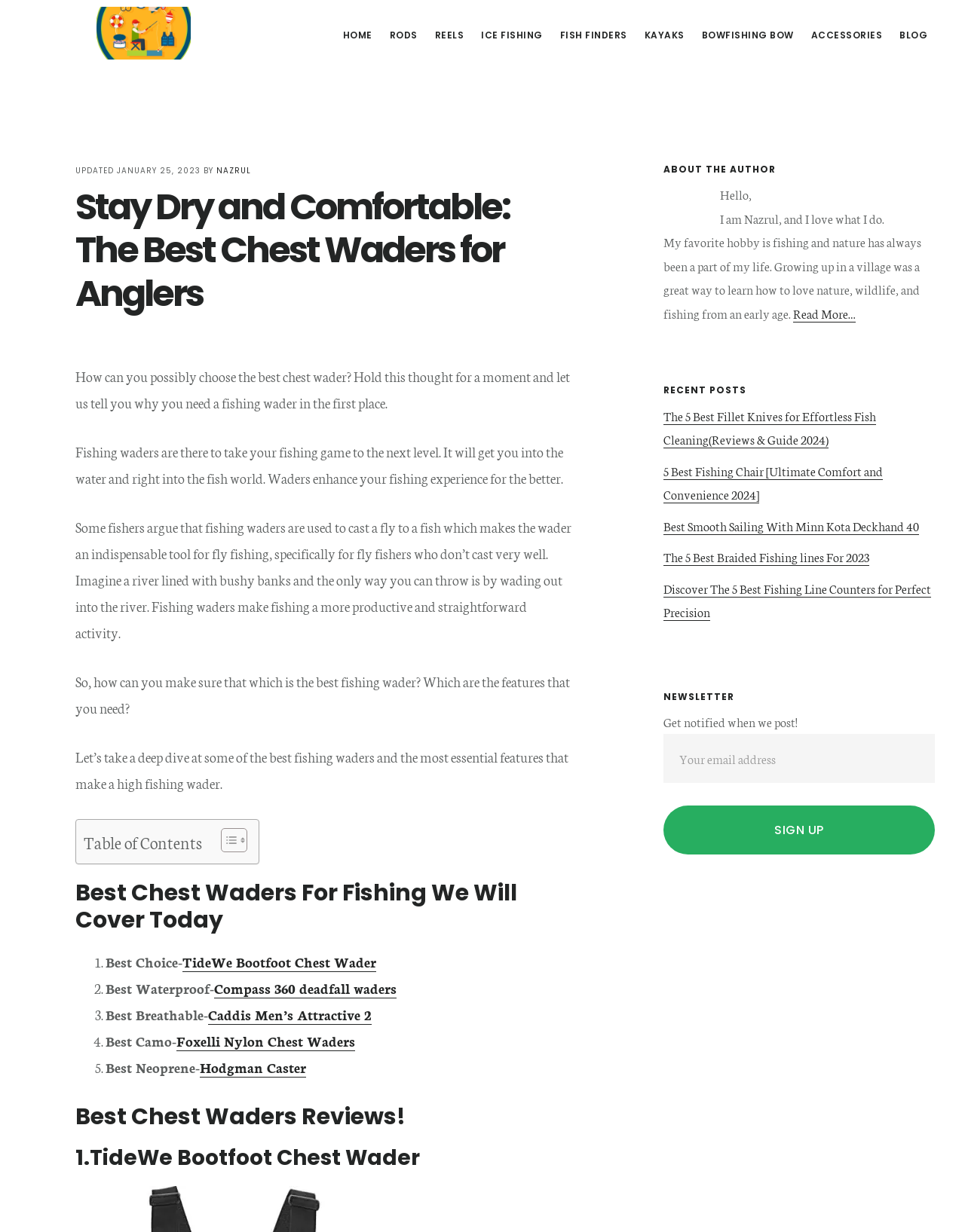What is the topic of the recent post 'The 5 Best Fillet Knives for Effortless Fish Cleaning'
Based on the visual details in the image, please answer the question thoroughly.

The recent post 'The 5 Best Fillet Knives for Effortless Fish Cleaning' is about reviewing and guiding the best fillet knives for fish cleaning, which is a related topic to fishing and fishing gear.